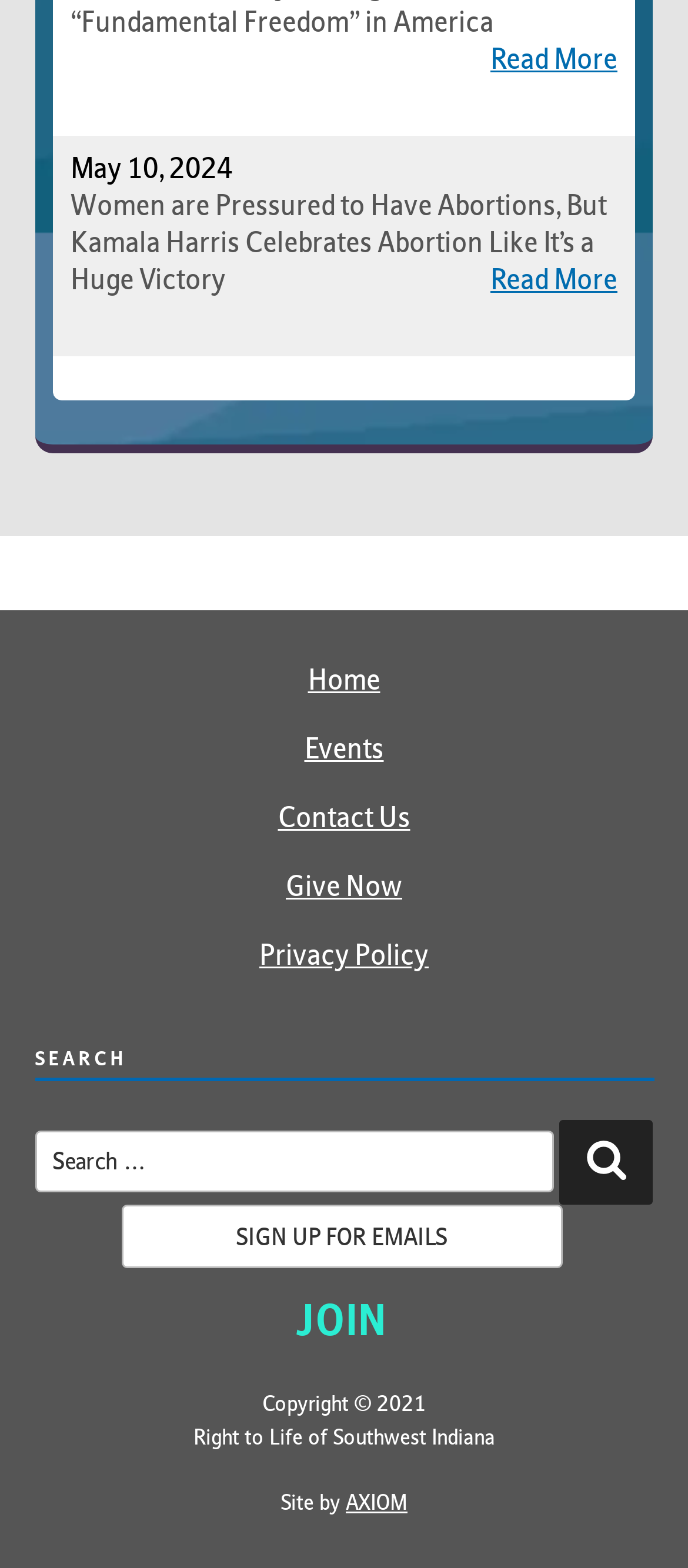What is the purpose of the search box?
Using the details from the image, give an elaborate explanation to answer the question.

I found a search box with a button labeled 'Search', which suggests that the purpose of the search box is to allow users to search the website for specific content.